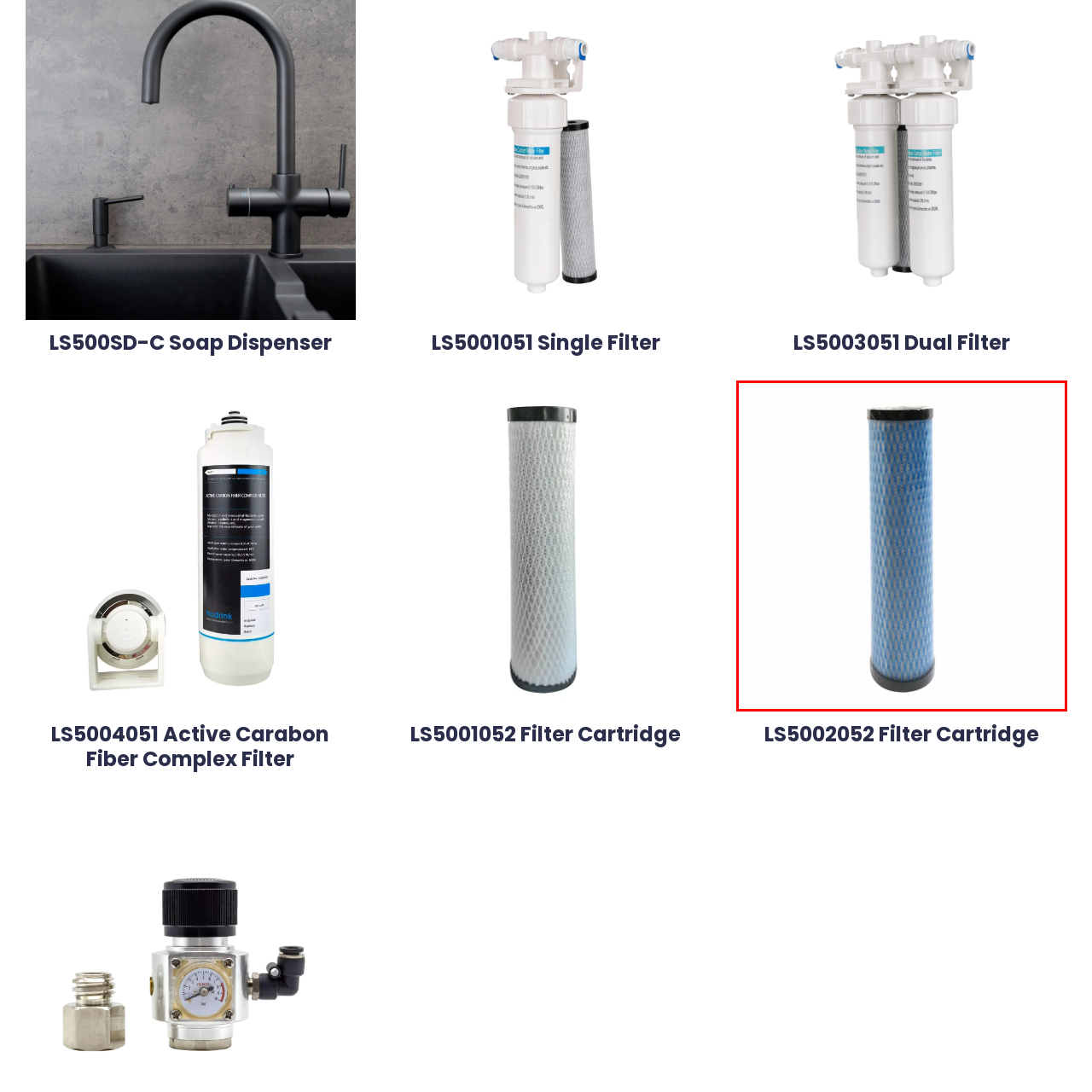Explain in detail what is shown in the red-bordered image.

The image features a blue anti-bacteria filter cartridge, specifically identified as the LS5002052 Filter Cartridge. This cylindrical filter is designed to enhance water quality by effectively removing impurities and contaminants, ensuring cleaner and safer drinking water. The cartridge is characterized by its distinctive blue color and a diamond-patterned surface, which aids in filtration. It is an essential component for various water filtration systems, emphasizing its role in promoting health and wellness through improved water standards.